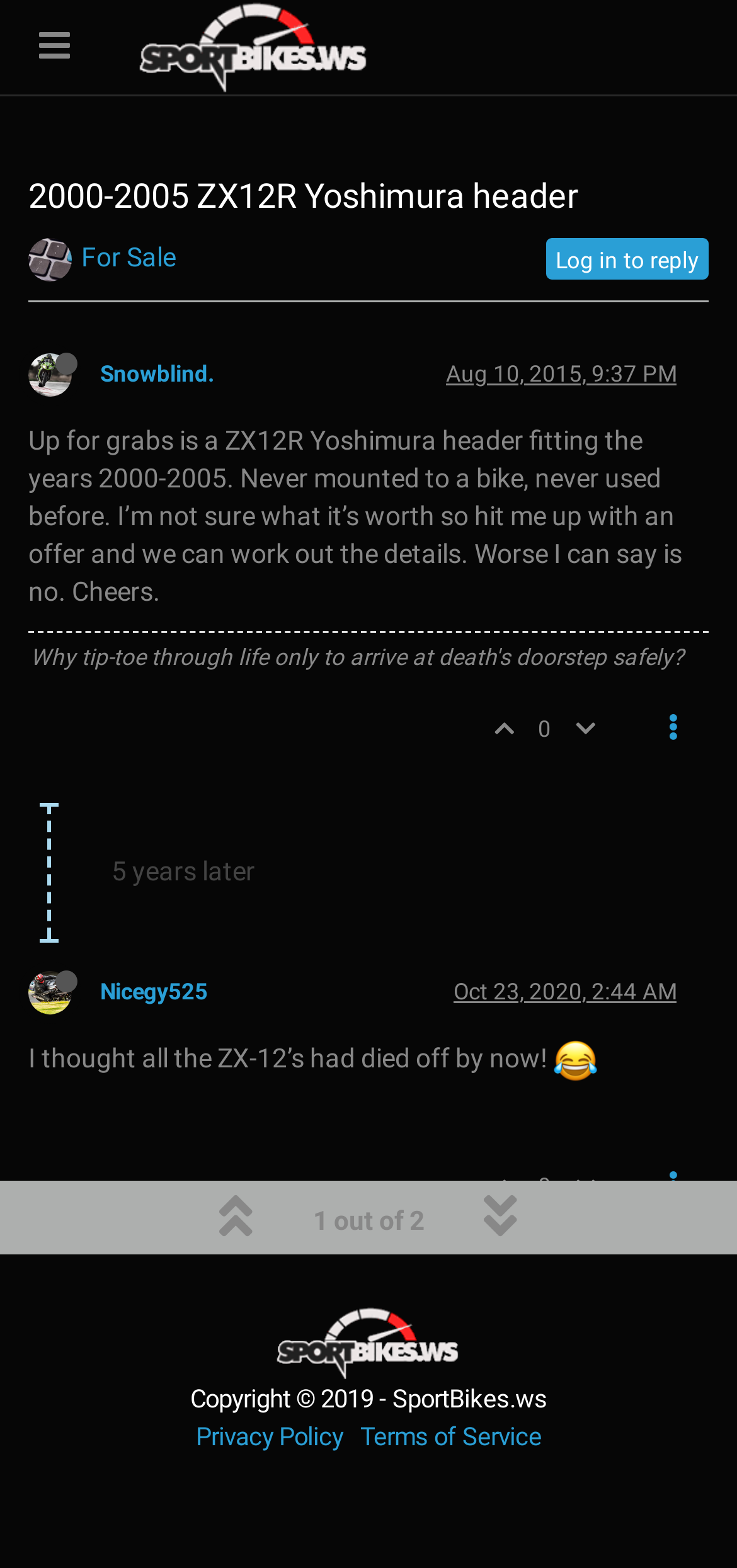Based on the provided description, "Terms of Service", find the bounding box of the corresponding UI element in the screenshot.

[0.488, 0.907, 0.735, 0.925]